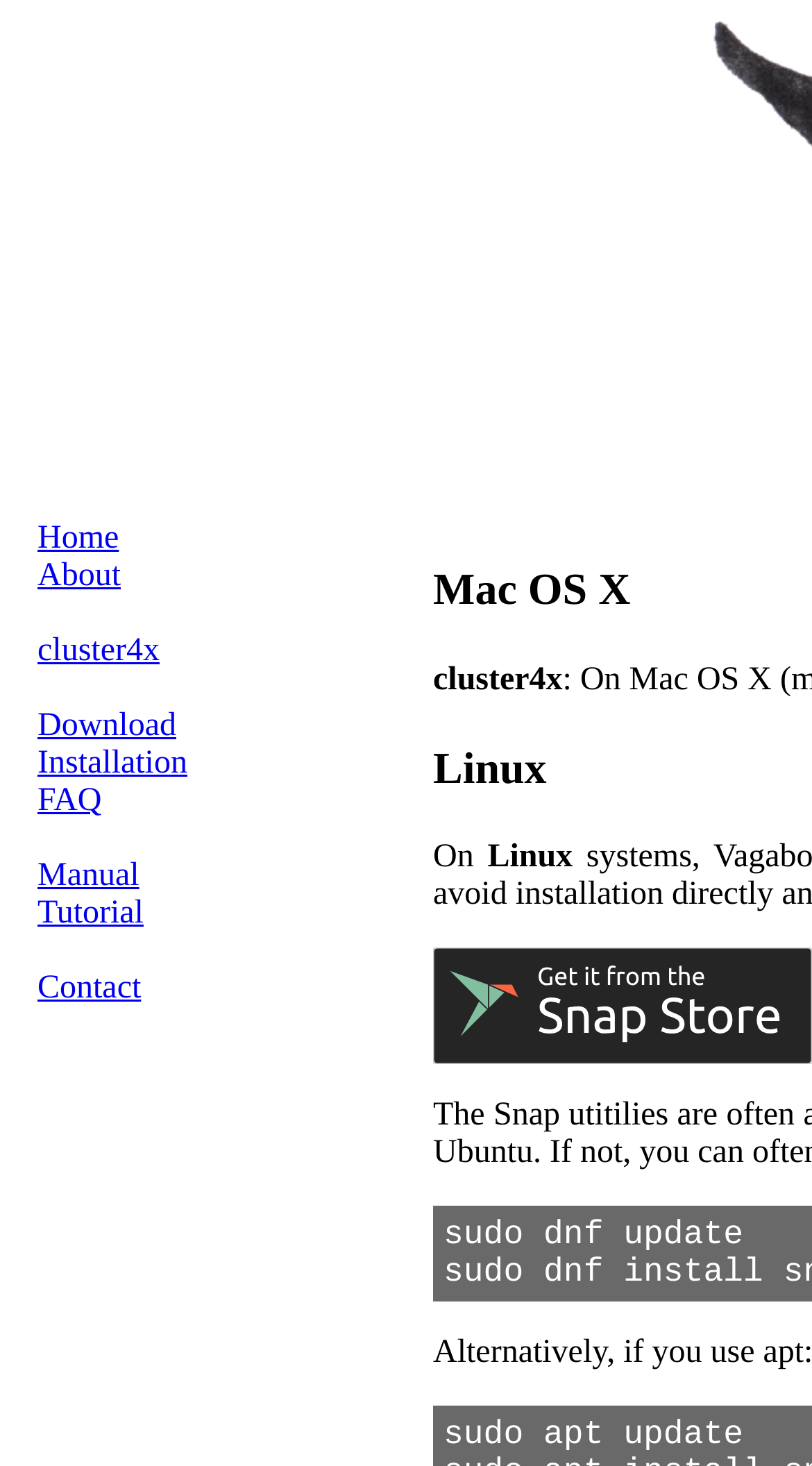Explain the webpage's layout and main content in detail.

The webpage appears to be a documentation or resource page for a software or application called "cluster4x". At the top, there is a navigation menu with 9 links: "Home", "About", "cluster4x", "Download", "Installation", "FAQ", "Manual", "Tutorial", and "Contact". These links are aligned horizontally and are positioned near the top of the page.

Below the navigation menu, there are three blocks of text, each with a heading indicating the operating system: "Mac OS X", "cluster4x", and "Linux". The "cluster4x" block has a link "Get it from the Snap Store" with an accompanying image, positioned to the right of the text. The link and image are aligned vertically and are centered on the page.

Underneath the "Linux" block, there are two lines of command-line instructions: "sudo dnf update" and "sudo apt update". These lines are positioned near the bottom of the page and are aligned to the left.

Overall, the webpage has a simple and organized layout, with clear headings and concise text. The use of links, images, and command-line instructions suggests that the page is providing resources and instructions for users to download and install the "cluster4x" software.